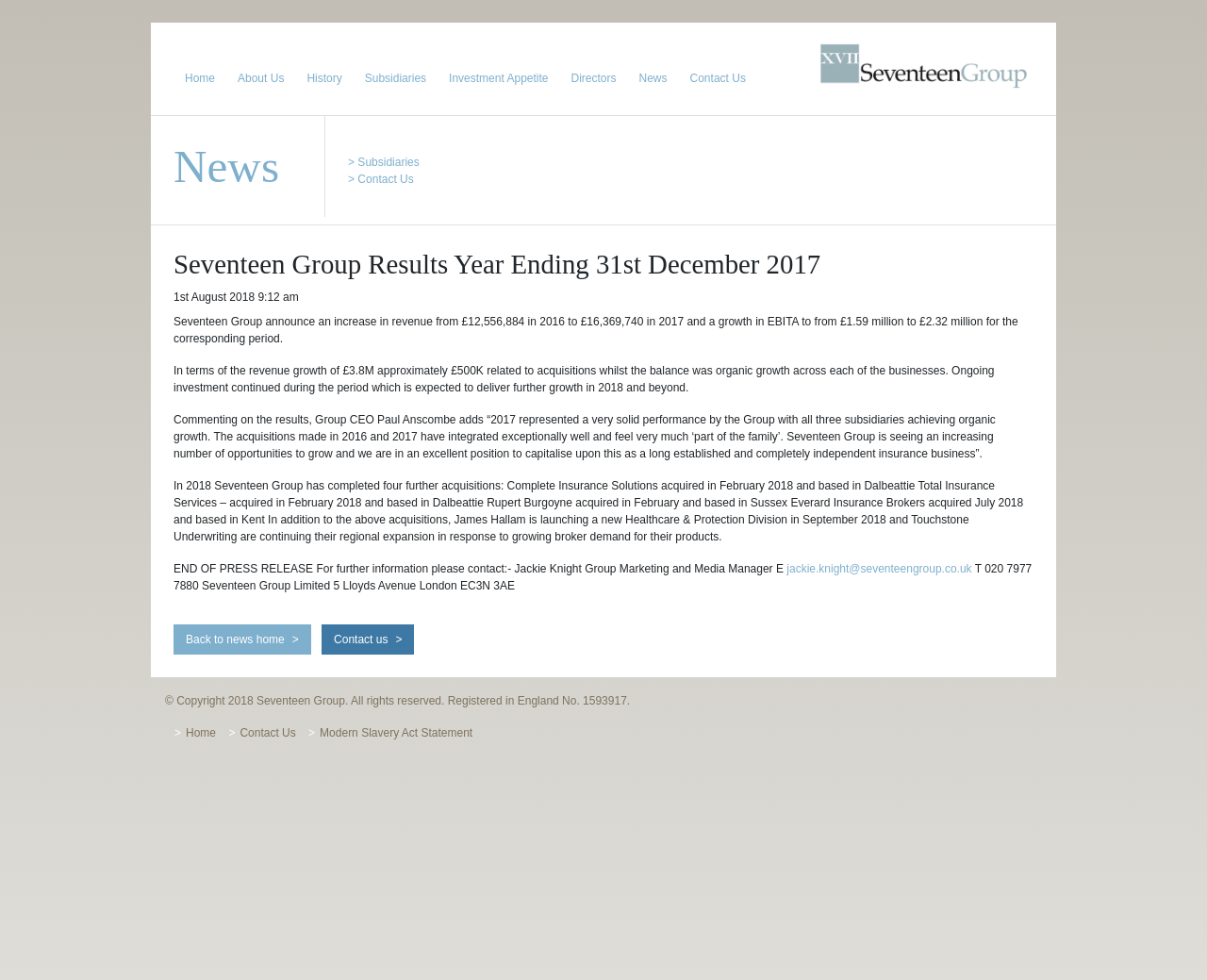Specify the bounding box coordinates of the area that needs to be clicked to achieve the following instruction: "Subscribe to RSS".

None